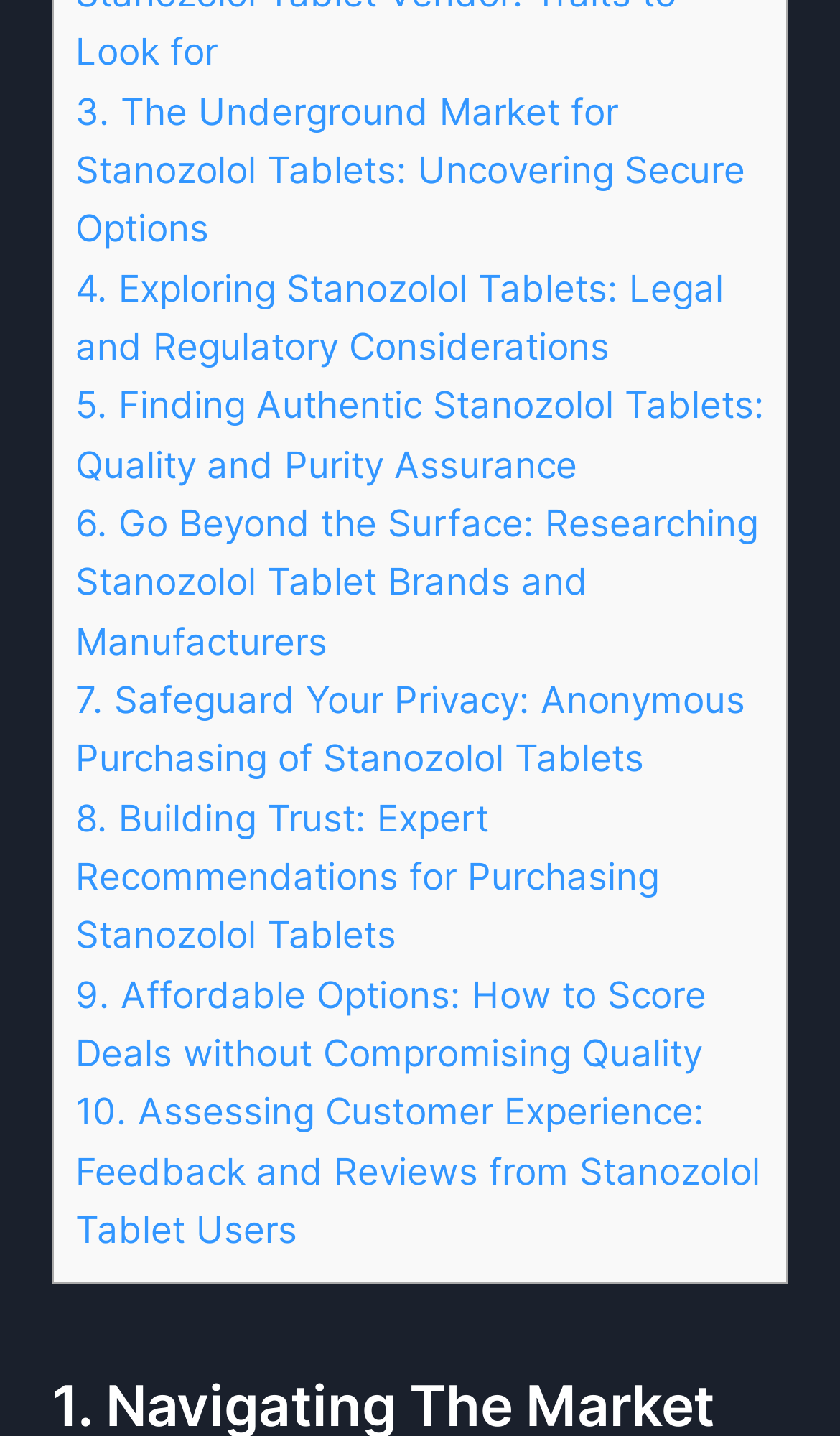What is the topic of the webpage?
Please describe in detail the information shown in the image to answer the question.

Based on the links provided on the webpage, it appears that the topic of the webpage is Stanozolol Tablets, as all the links are related to purchasing, researching, and understanding Stanozolol Tablets.